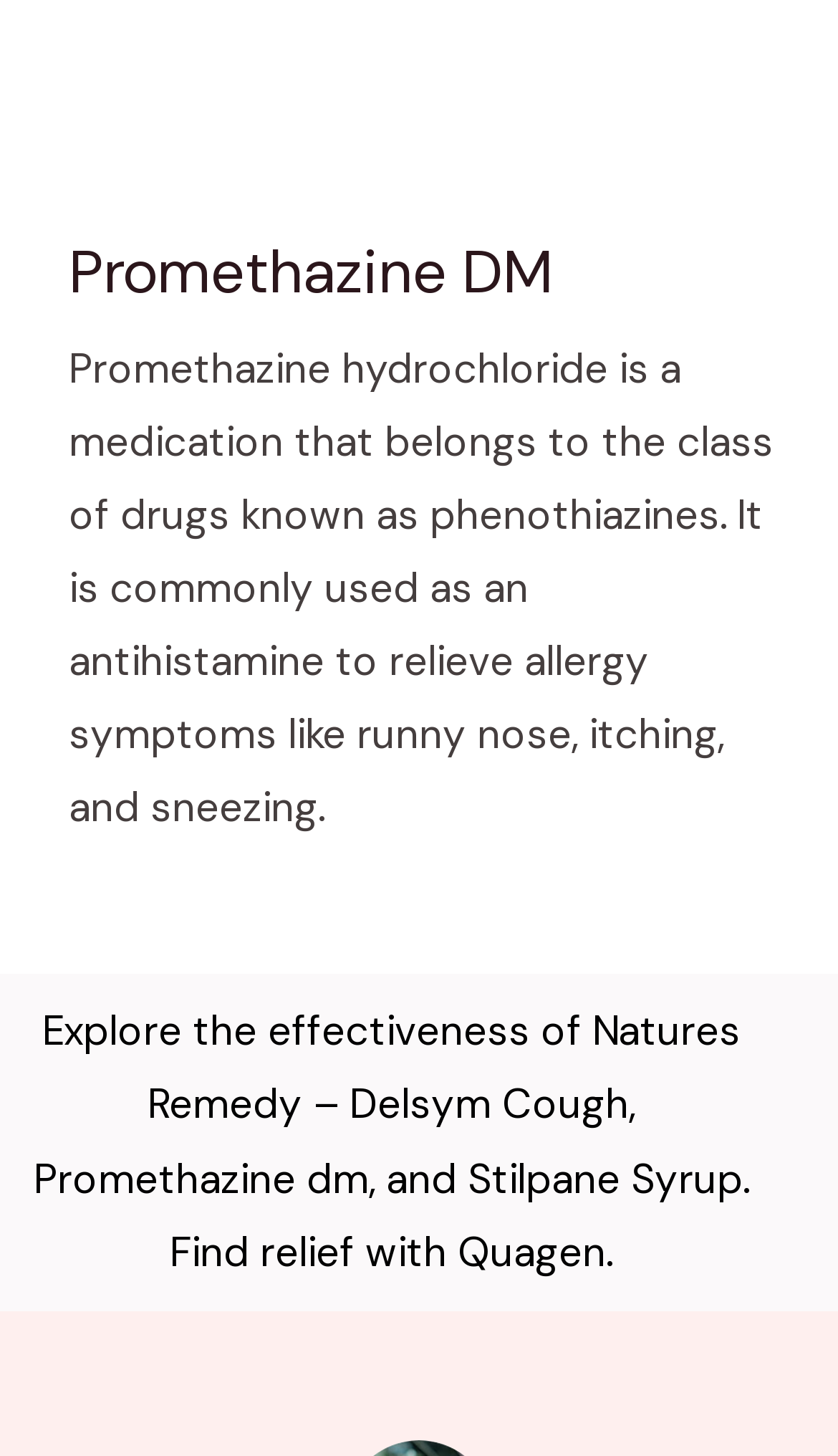What is the purpose of the 'Explore' link?
Offer a detailed and full explanation in response to the question.

The webpage has a link element with the text 'Explore', which suggests that it is intended to allow users to explore further information or resources related to the topic.